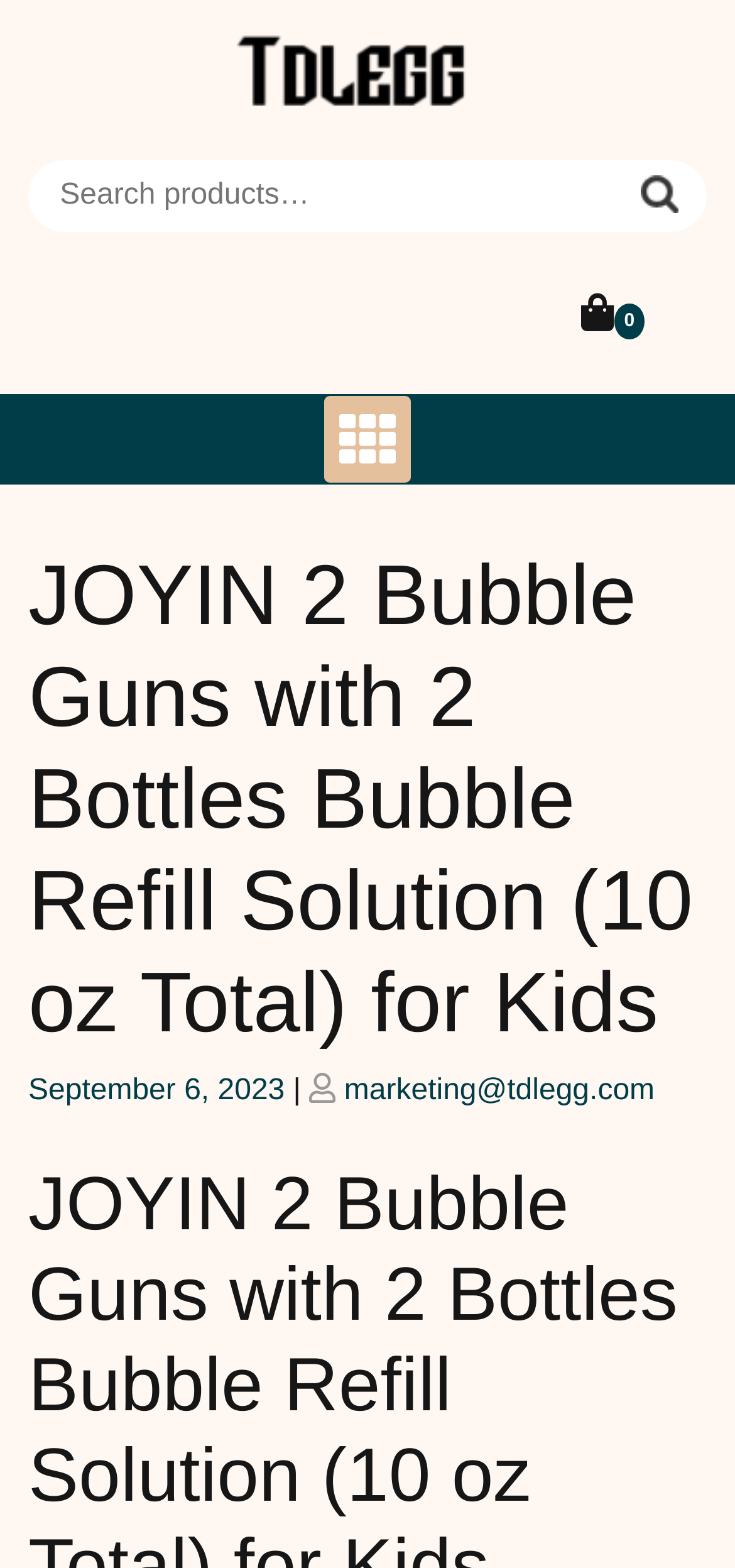Respond to the following question using a concise word or phrase: 
What is the product name?

JOYIN 2 Bubble Guns